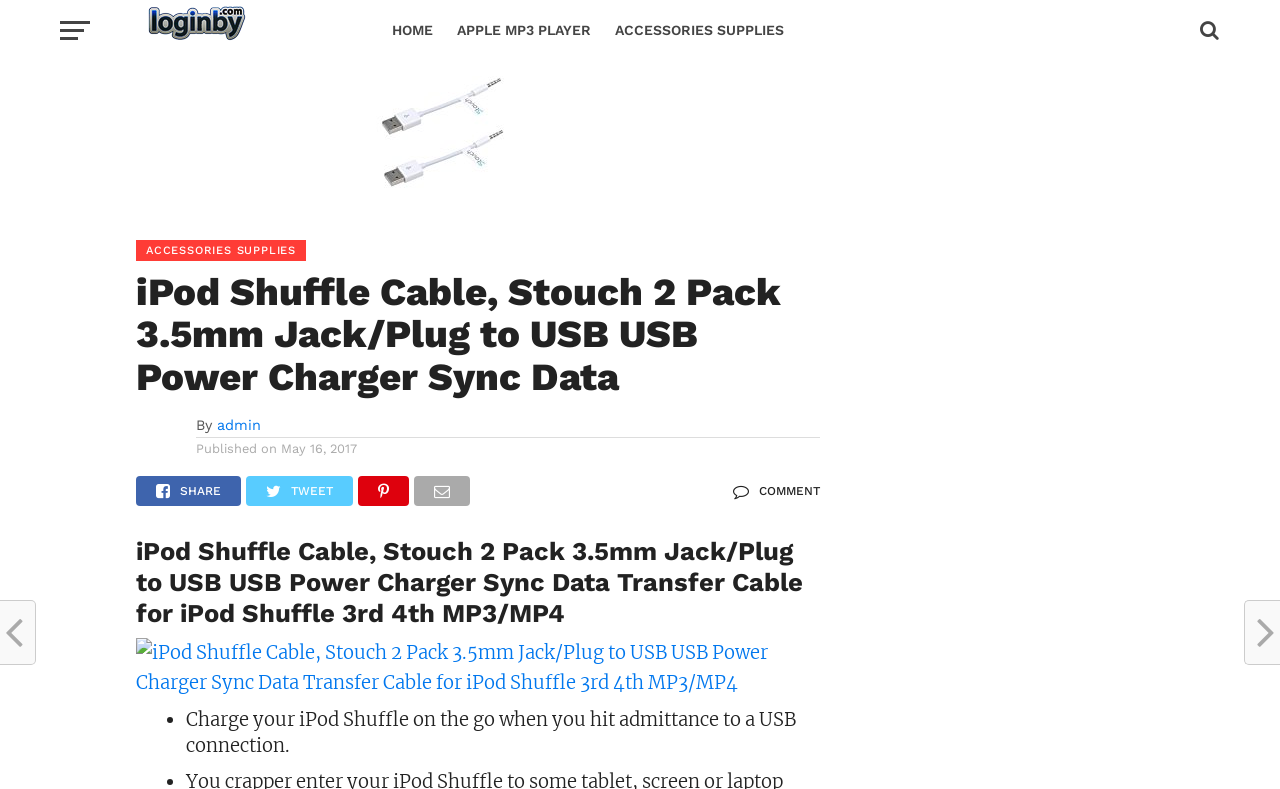When was the webpage published?
Please provide a comprehensive answer based on the information in the image.

The publication date of the webpage can be found in the time element which says 'May 16, 2017'. This element is located near the 'Published on' text and indicates the date when the webpage was published.